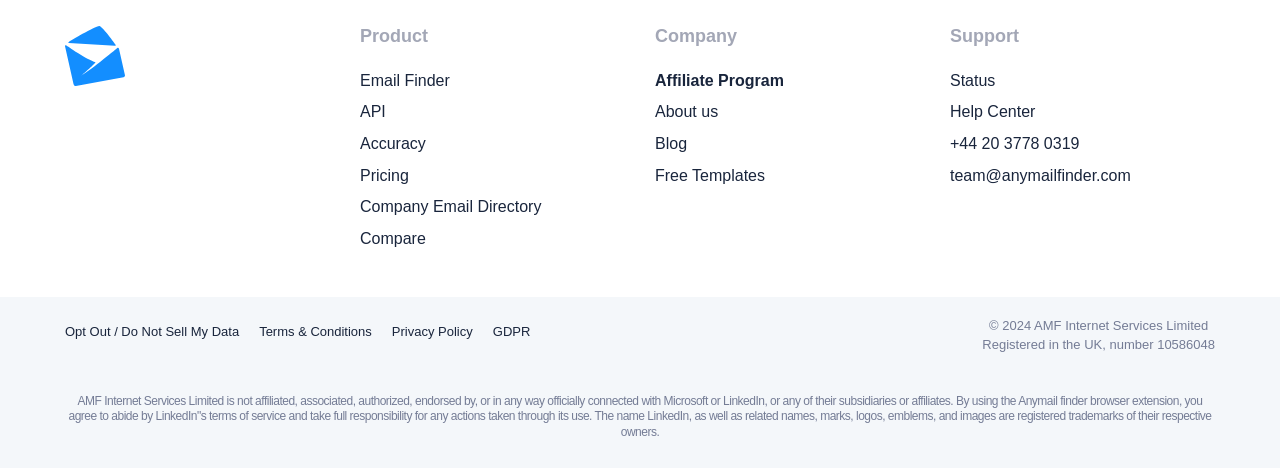Use one word or a short phrase to answer the question provided: 
What is the name of the product or service?

Anymail finder